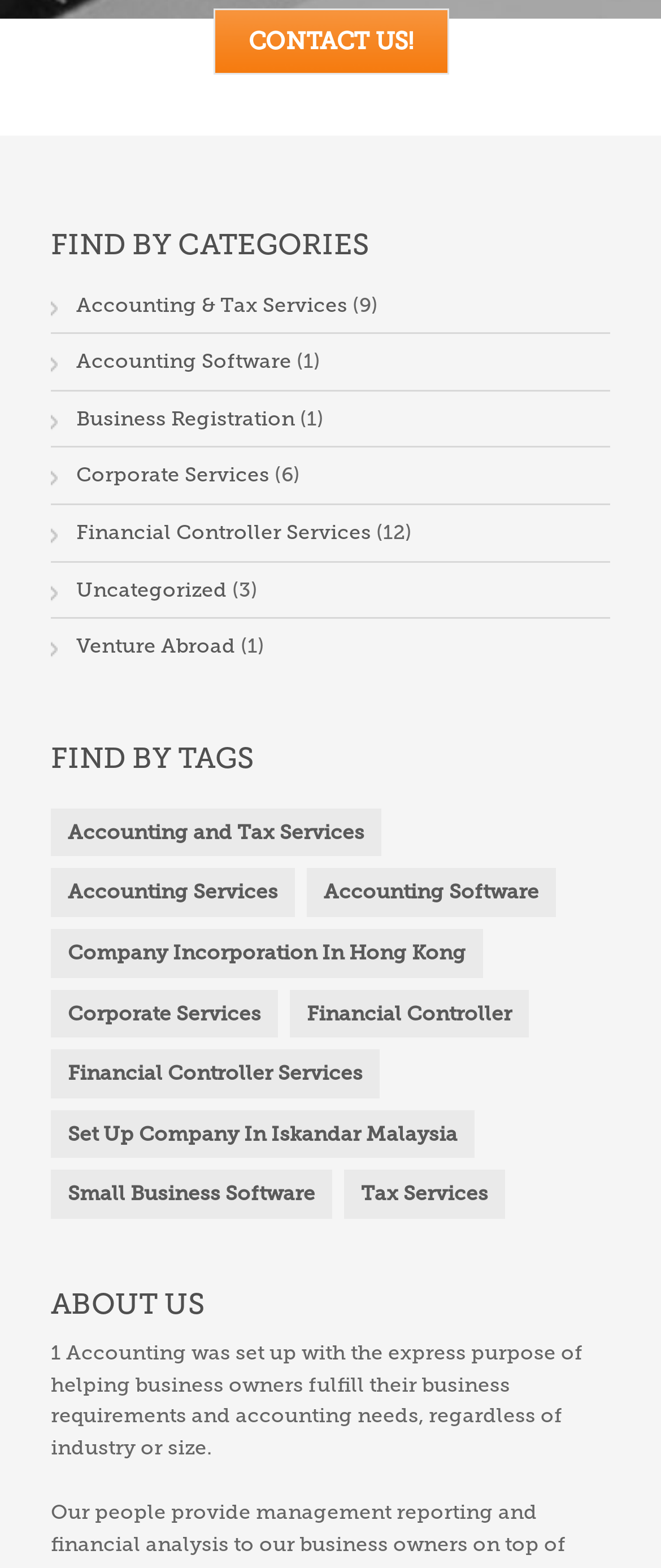Based on the image, please respond to the question with as much detail as possible:
What is the purpose of 1 Accounting?

I read the static text under the 'ABOUT US' heading, which states that 1 Accounting was set up to help business owners fulfill their business requirements and accounting needs, regardless of industry or size.